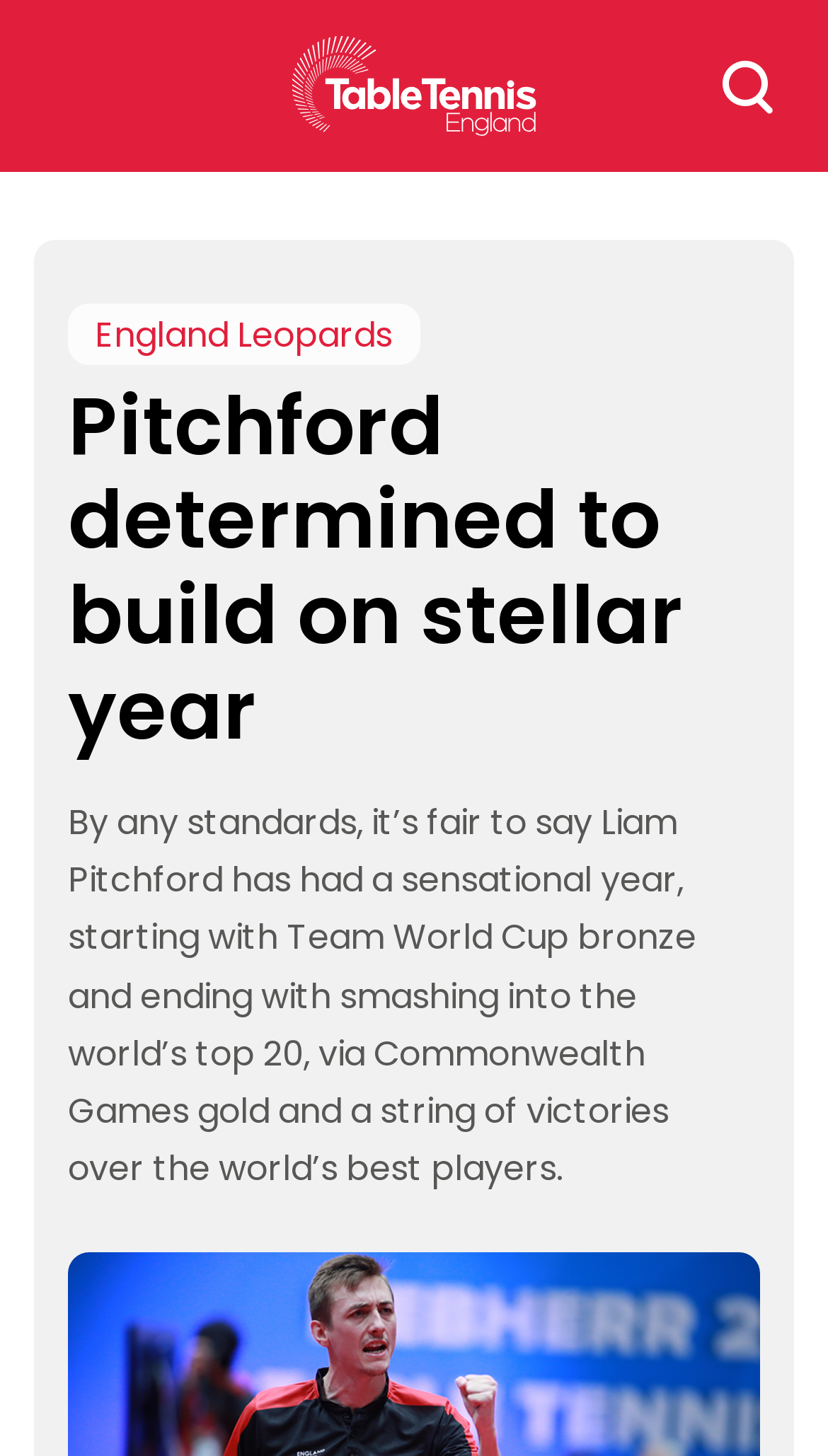What is the purpose of the button with the text 'Search'?
Refer to the image and provide a one-word or short phrase answer.

To search for something